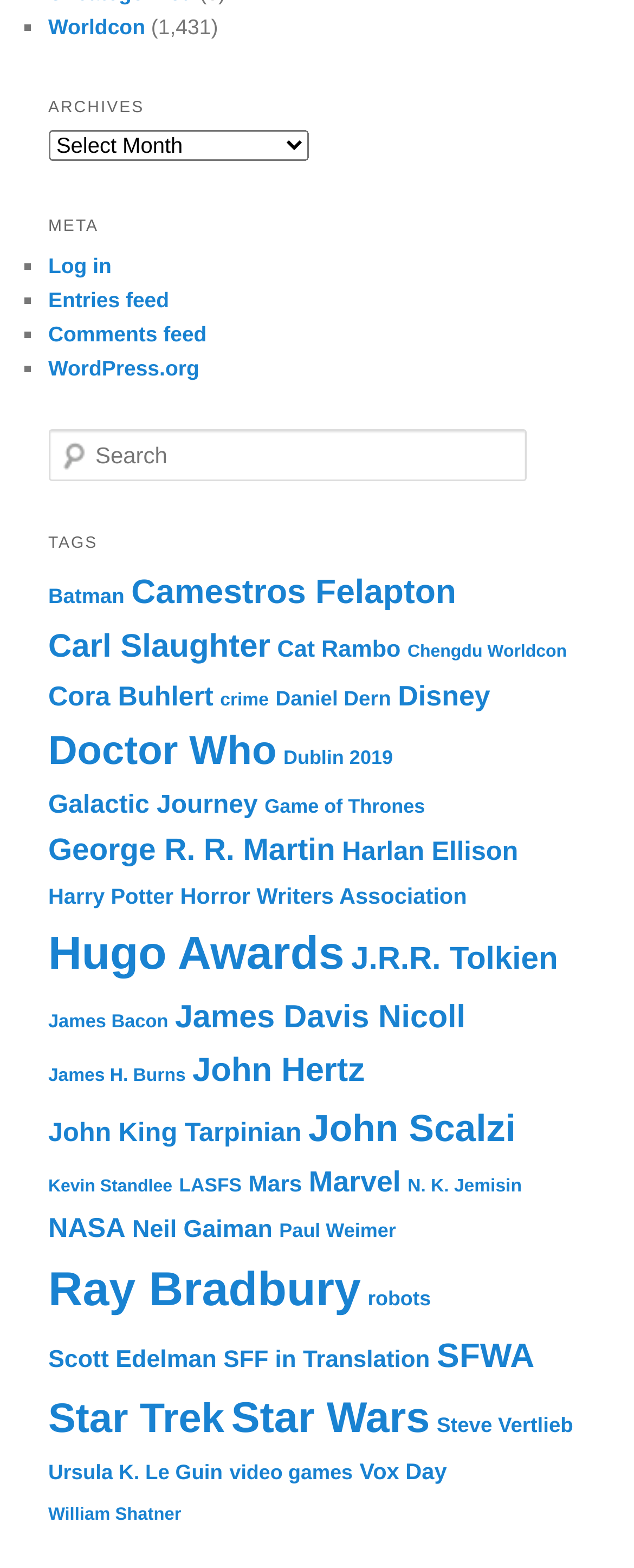Can you find the bounding box coordinates for the element to click on to achieve the instruction: "Search for something"?

[0.076, 0.273, 0.832, 0.306]